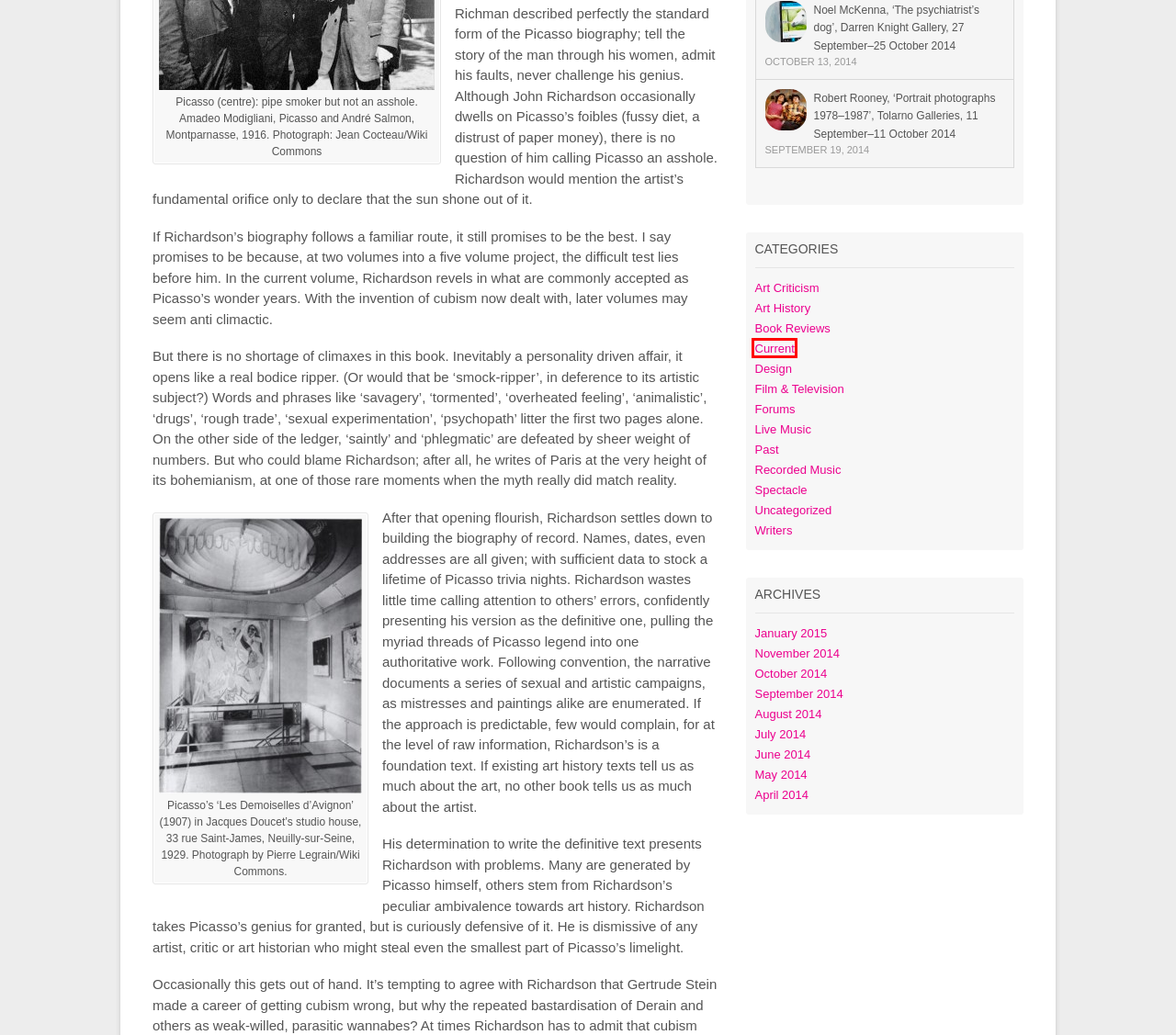Consider the screenshot of a webpage with a red bounding box and select the webpage description that best describes the new page that appears after clicking the element inside the red box. Here are the candidates:
A. May, 2014 | Chris McAuliffe
B. Robert Rooney, 'Photographic portarits', Tolarno Galleries 2014 | Chris McAuliffe
C. Design | Chris McAuliffe
D. June, 2014 | Chris McAuliffe
E. Noel McKenna, 'The psychiatrist's dog', Darren Knight Gallery | Chris McAuliffe
F. Current | Chris McAuliffe
G. October, 2014 | Chris McAuliffe
H. January, 2015 | Chris McAuliffe

F